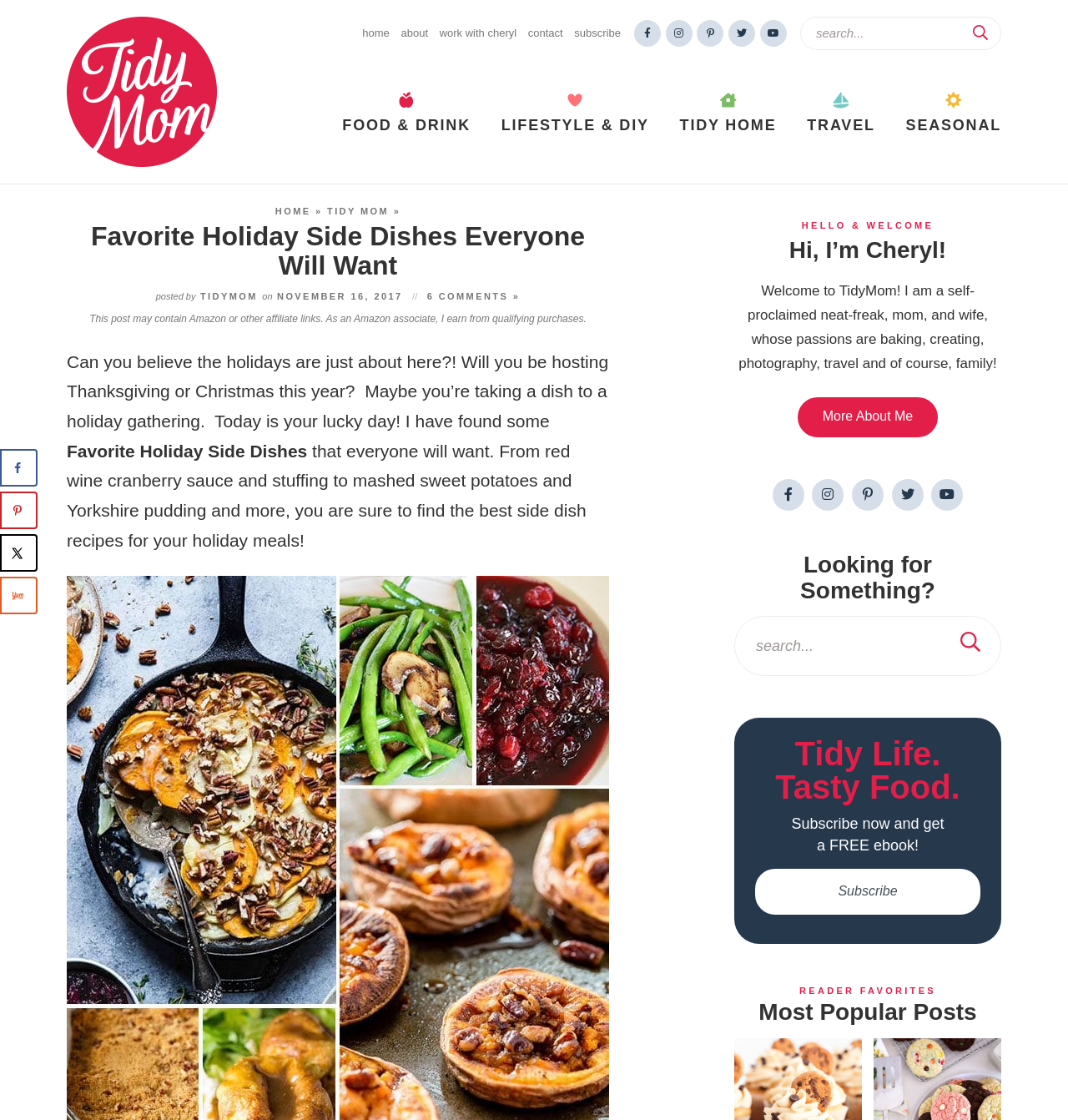Please identify the bounding box coordinates of the area I need to click to accomplish the following instruction: "Click on Facebook link".

[0.594, 0.018, 0.619, 0.042]